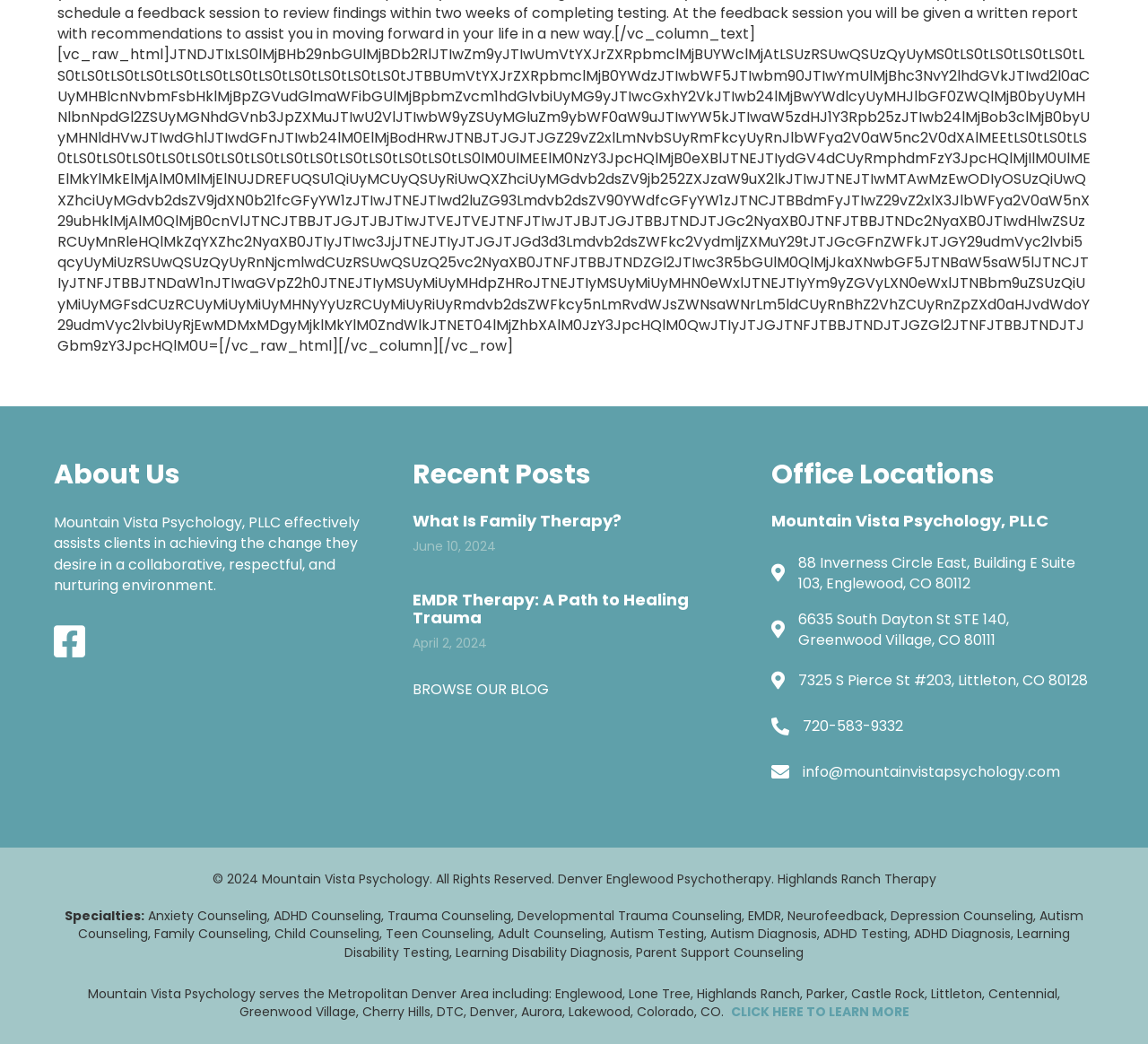Find the bounding box coordinates of the area to click in order to follow the instruction: "Get the address of the office location in Englewood".

[0.695, 0.529, 0.937, 0.569]